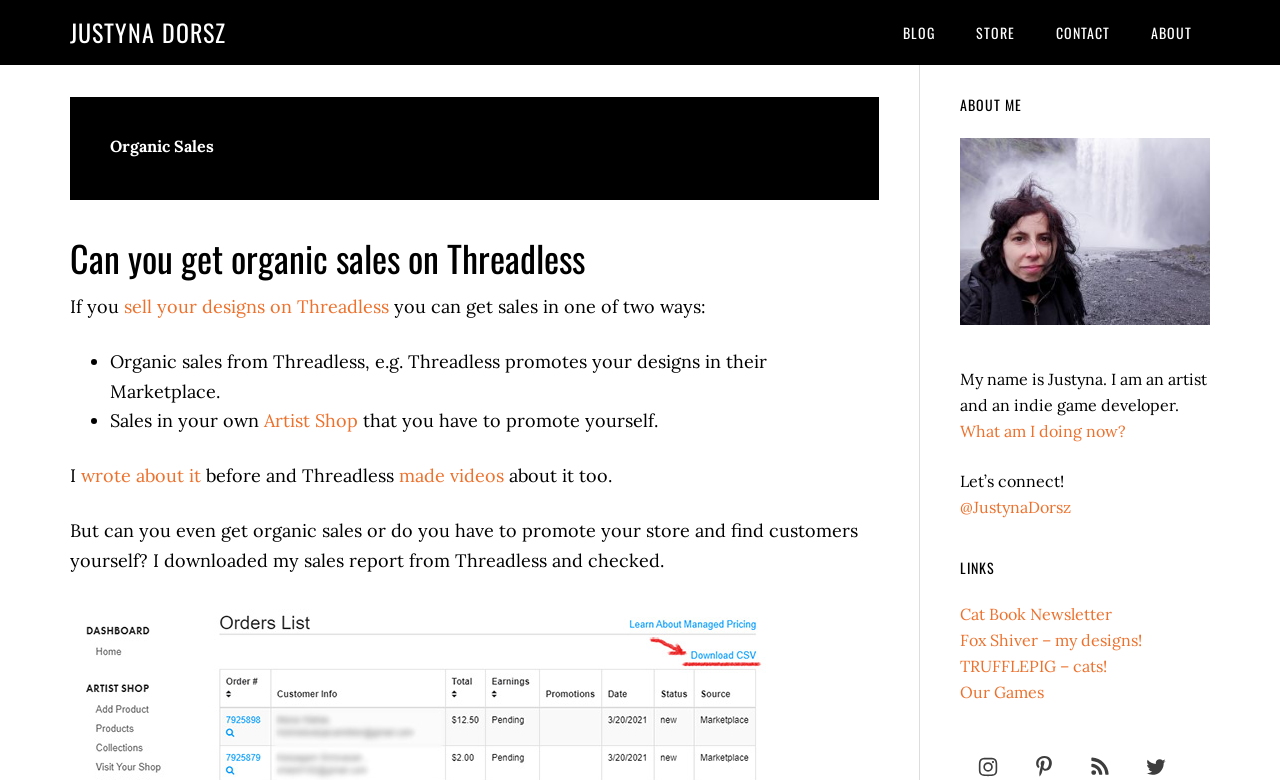What social media platforms are linked in the webpage?
Please ensure your answer is as detailed and informative as possible.

I found the images of Instagram, Pinterest, Twitter, and RSS at the bottom of the webpage, which suggests that these social media platforms are linked in the webpage.